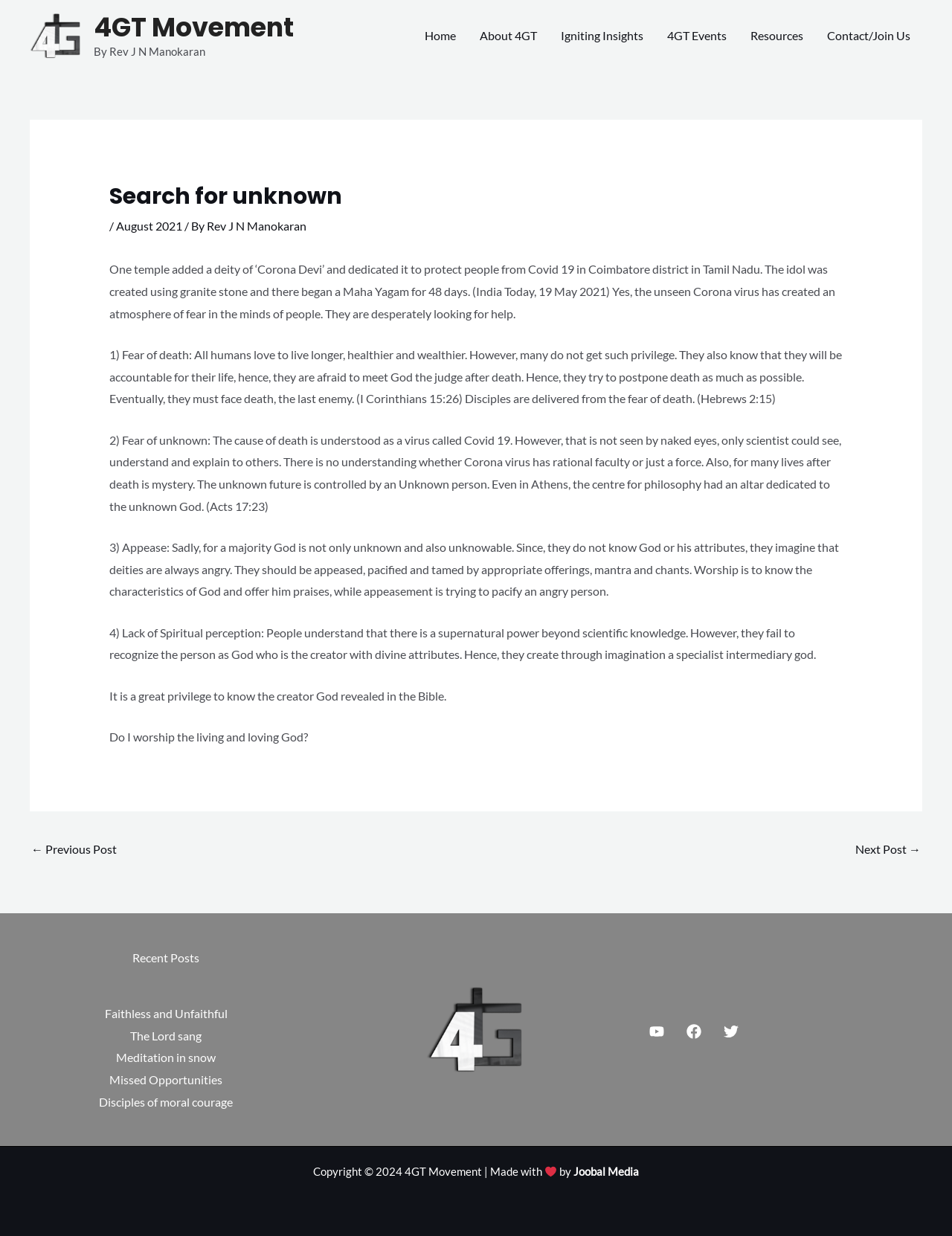Please provide a brief answer to the question using only one word or phrase: 
What is the purpose of the Maha Yagam?

To protect people from Covid 19